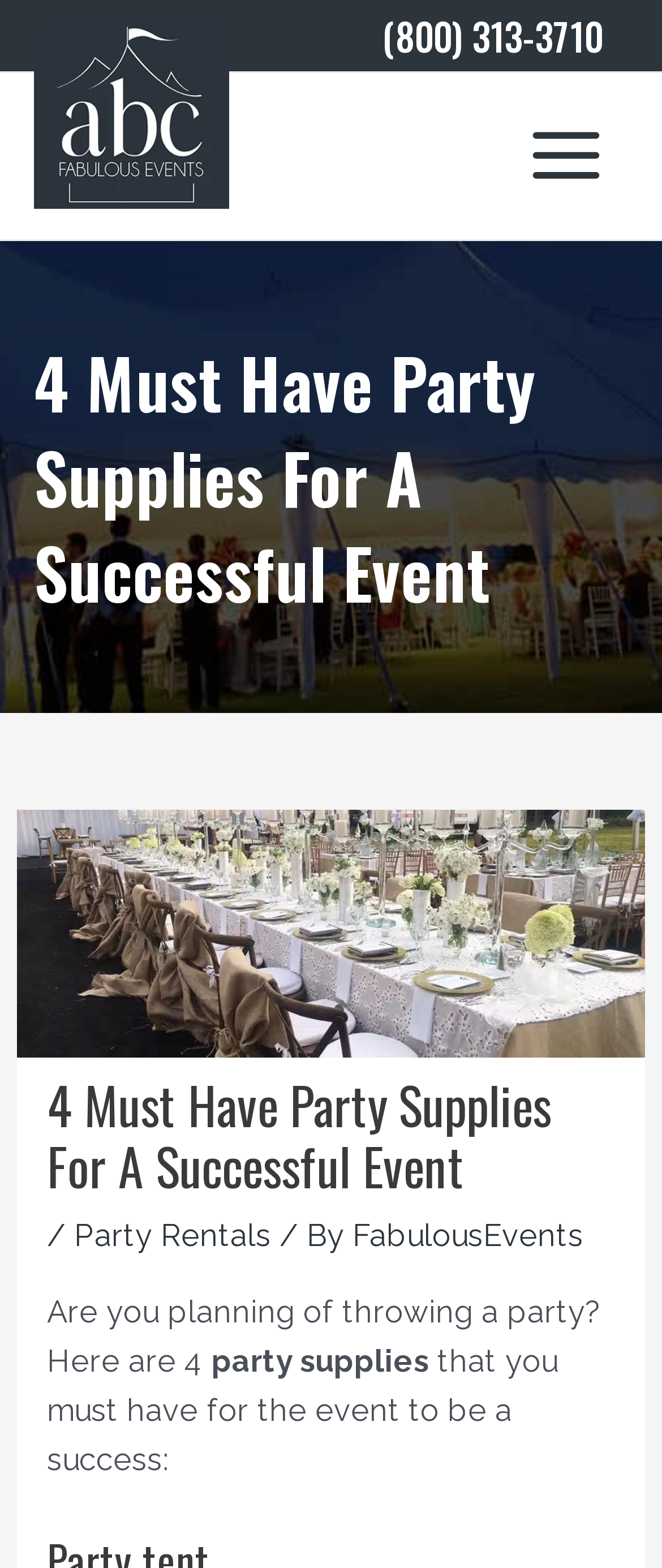Using the image as a reference, answer the following question in as much detail as possible:
What is the phone number on the top of the page?

I found the phone number by looking at the top of the page, where I saw a static text element with the phone number (800) 313-3710.